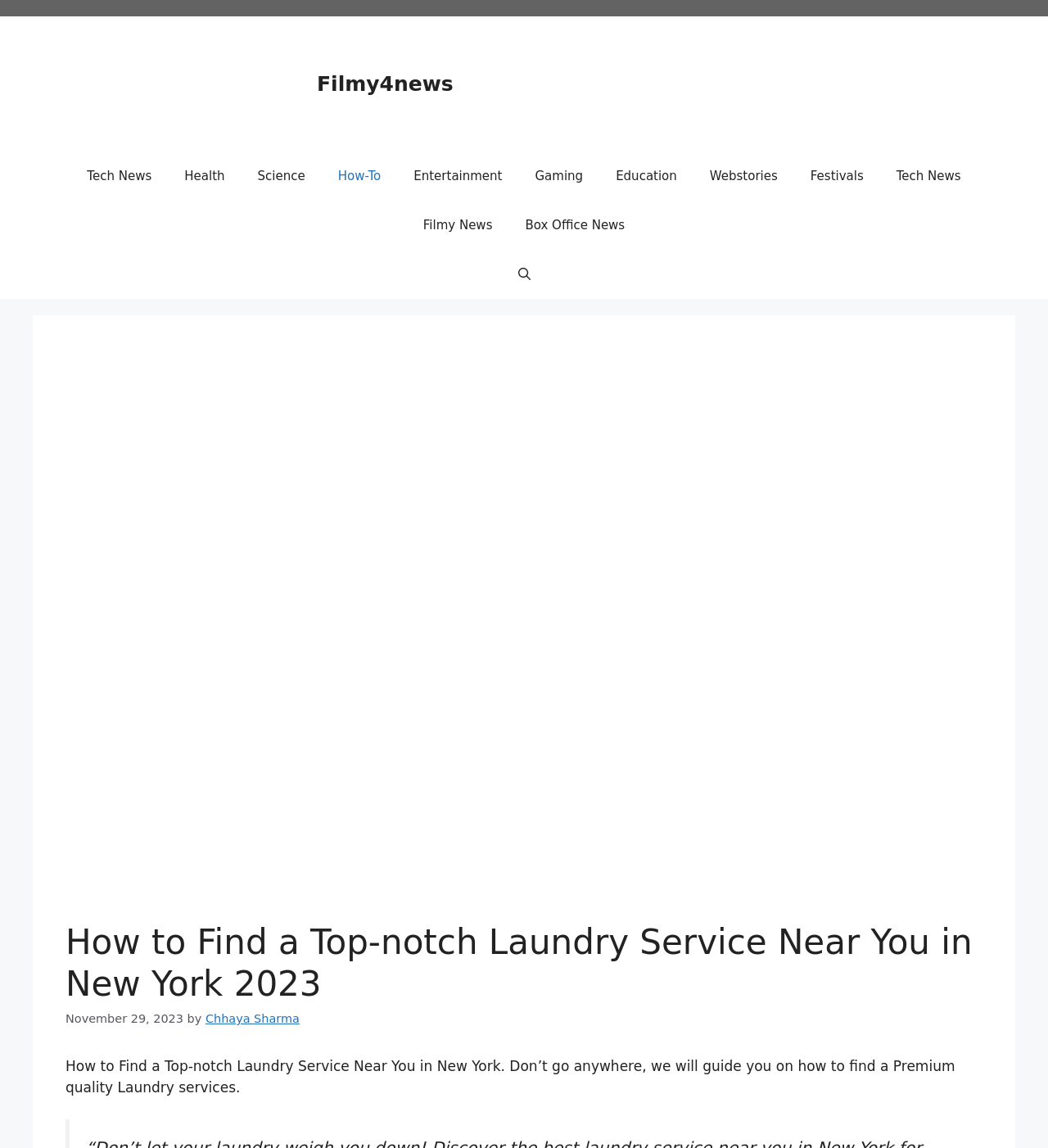Find the bounding box coordinates of the area that needs to be clicked in order to achieve the following instruction: "Click on the 'Filmy4news' link". The coordinates should be specified as four float numbers between 0 and 1, i.e., [left, top, right, bottom].

[0.062, 0.065, 0.289, 0.08]